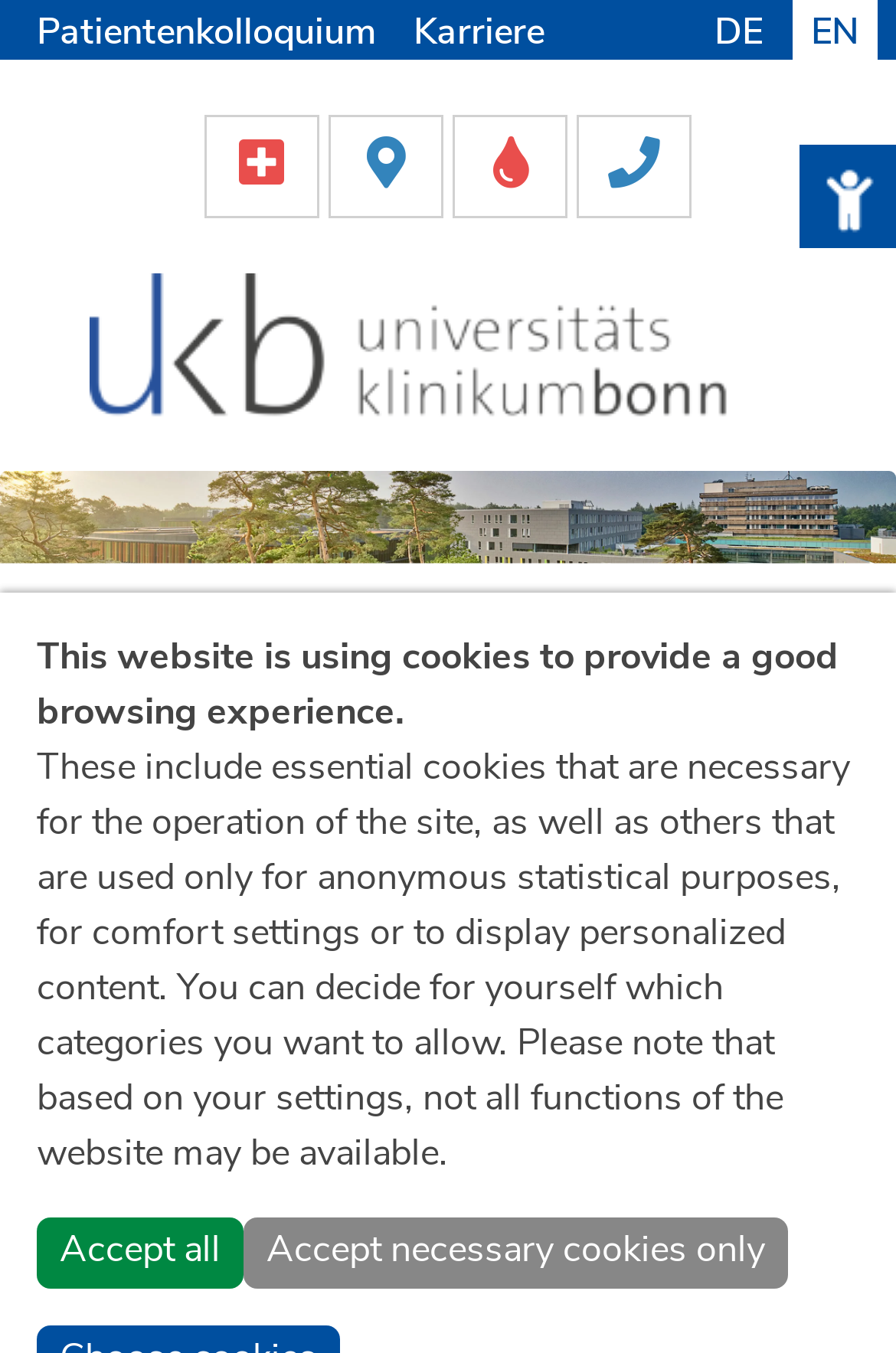Provide the bounding box coordinates of the HTML element described by the text: "Accept necessary cookies only". The coordinates should be in the format [left, top, right, bottom] with values between 0 and 1.

[0.272, 0.9, 0.879, 0.952]